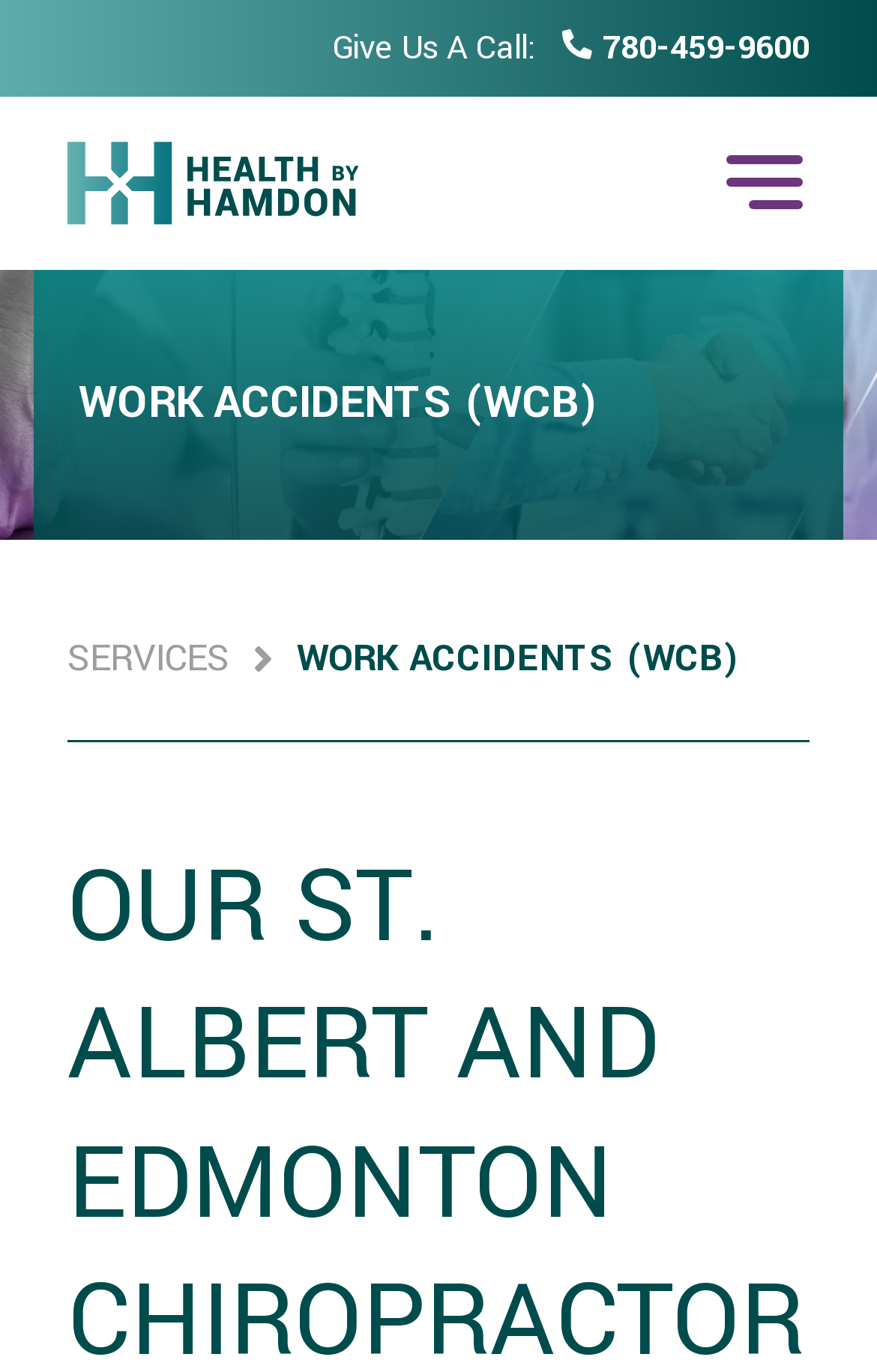What is the phone number to call for an appointment?
Using the information presented in the image, please offer a detailed response to the question.

I found the phone number by looking at the link element with the text '780-459-9600' which is located below the 'Give Us A Call:' static text.